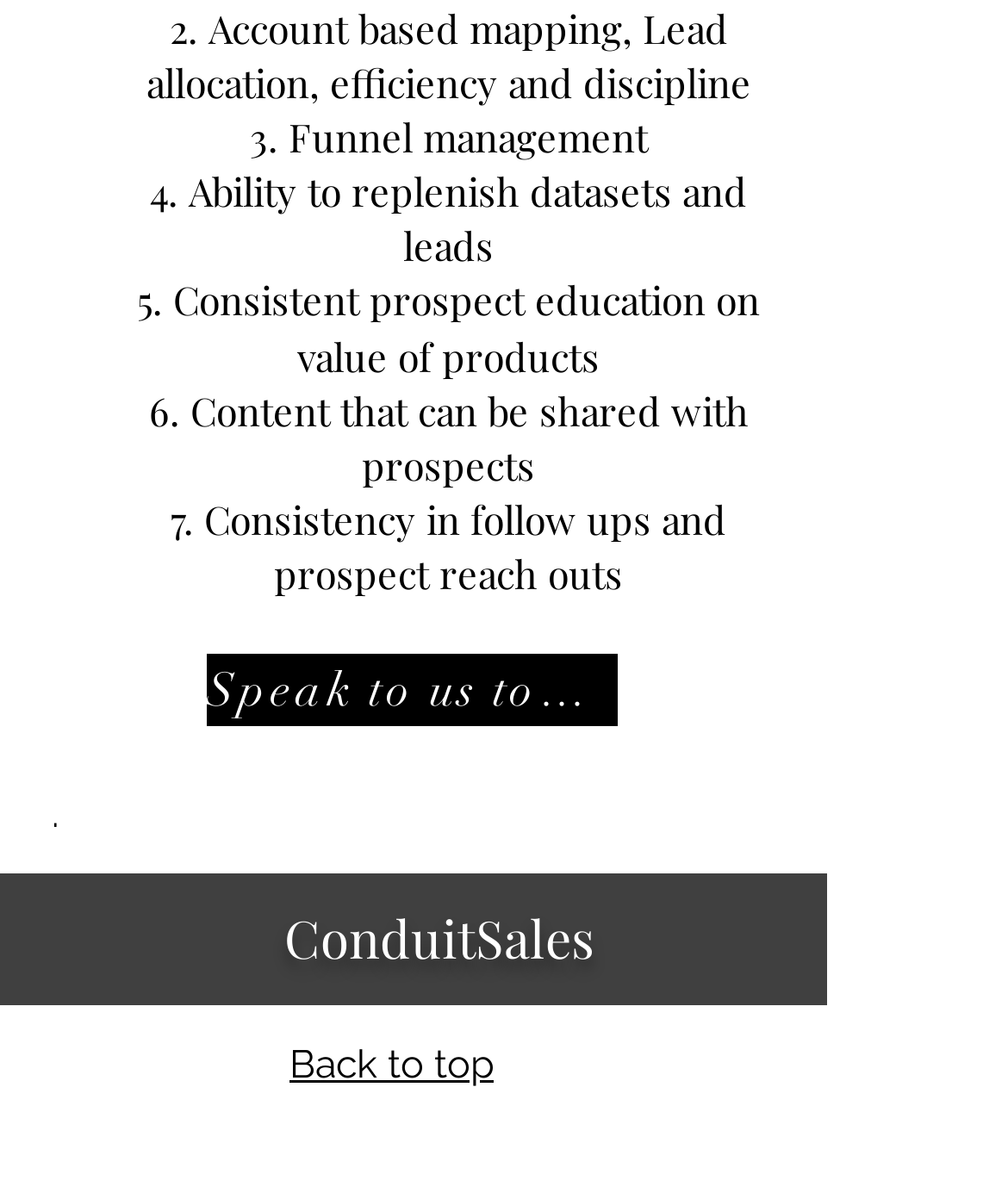Answer the following in one word or a short phrase: 
What is the text of the link 'Speak to us today'?

Speak to us today